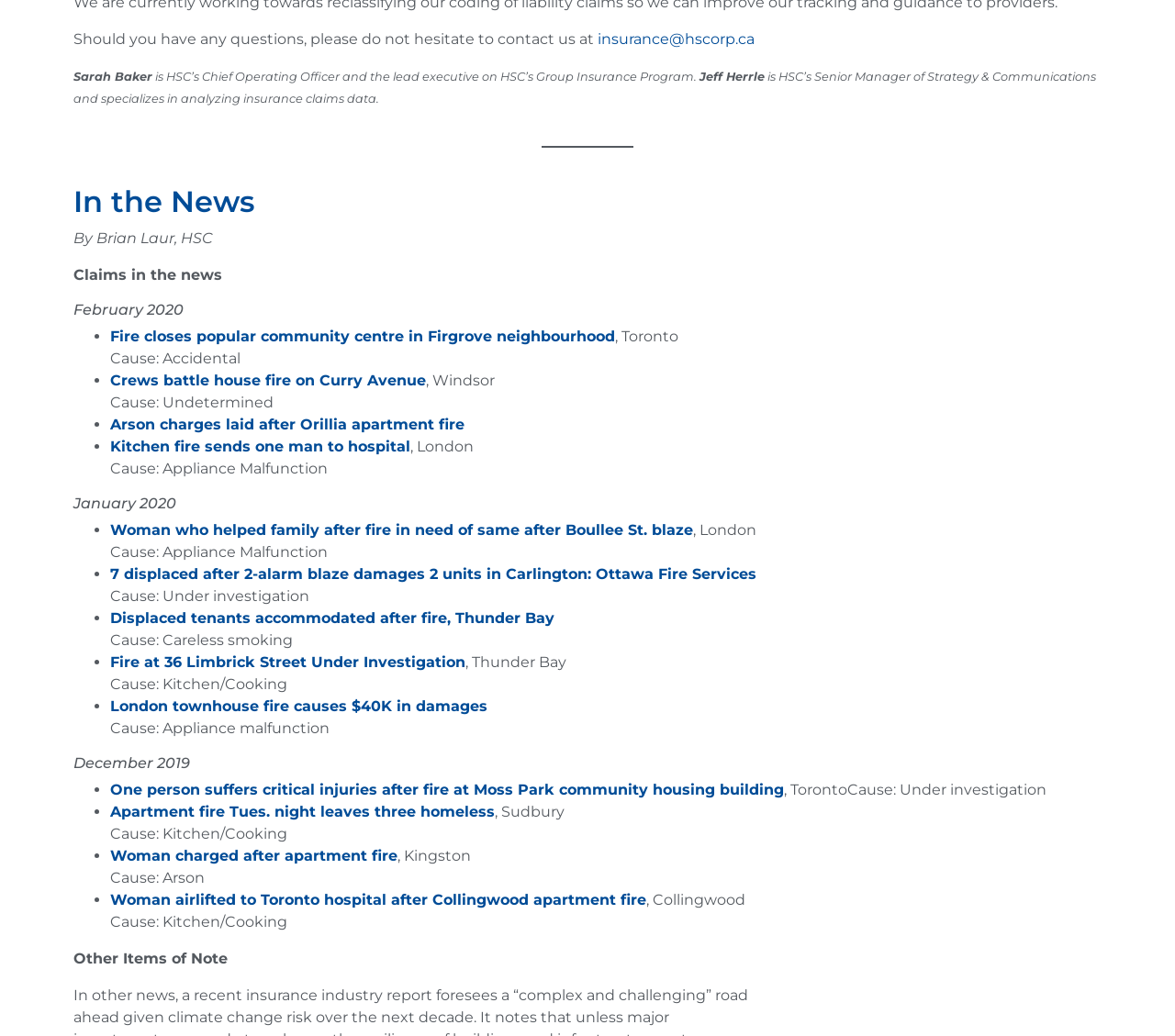Please respond in a single word or phrase: 
How many news articles are listed under the month 'February 2020'?

4